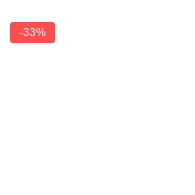Summarize the image with a detailed caption.

The image prominently displays a vibrant red badge indicating a discount of **33%**. This badge is typically used in online shopping contexts to attract attention to special offers, providing shoppers with a clear incentive to consider purchasing the associated product. In this instance, the discount is likely related to the **ACTIZEET Ashwagandha** product line, which includes various supplements made from ashwagandha, known for benefits such as reducing stress and enhancing overall wellness. This eye-catching element serves as a reminder to customers of the limited-time price reduction, encouraging immediate action.